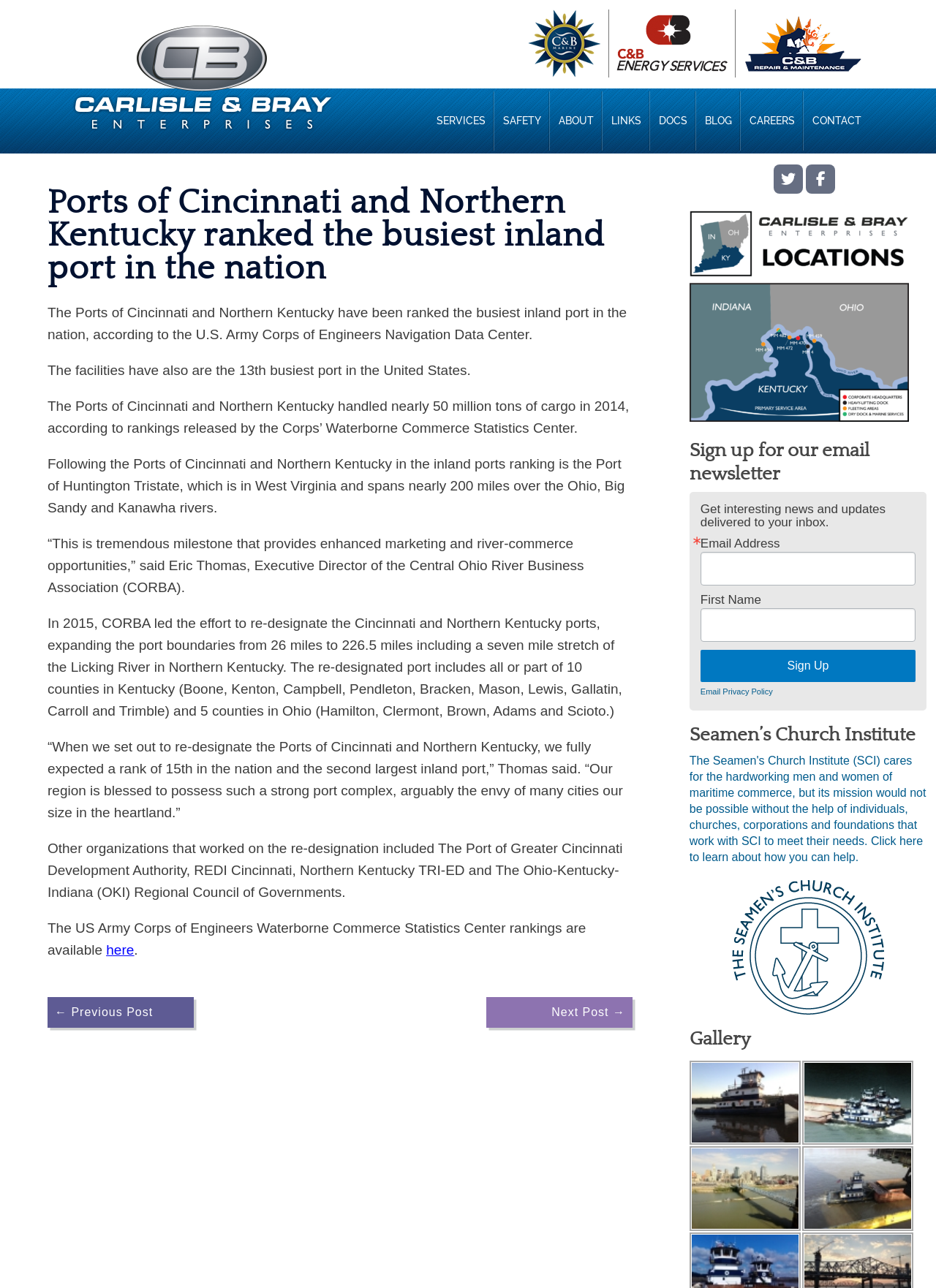Please answer the following query using a single word or phrase: 
What is the ranking of the Ports of Cincinnati and Northern Kentucky?

The busiest inland port in the nation